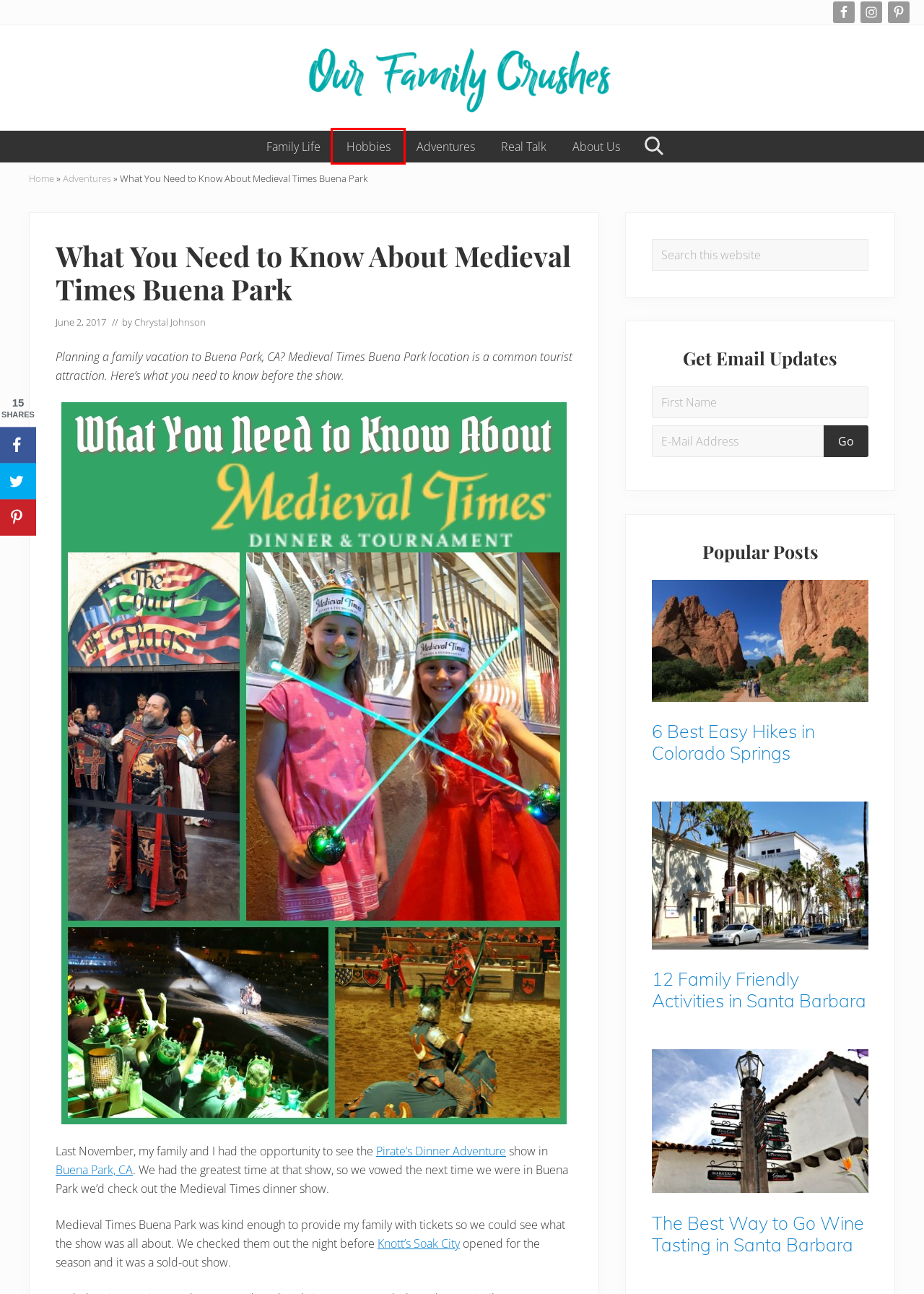Observe the screenshot of a webpage with a red bounding box around an element. Identify the webpage description that best fits the new page after the element inside the bounding box is clicked. The candidates are:
A. Family Life Archives - Our Family Crushes
B. 6 Best Easy Hikes in Colorado Springs - Our Family Crushes
C. About Us - Our Family Crushes
D. Our Family Crushes - Living Life on Our Terms
E. Hobbies Archives - Our Family Crushes
F. Pirate's Dinner Adventure Christmas Show - Our Family Crushes
G. The Best Way to Go Wine Tasting in Santa Barbara - Our Family Crushes
H. Chrystal Johnson, Author at Our Family Crushes

E